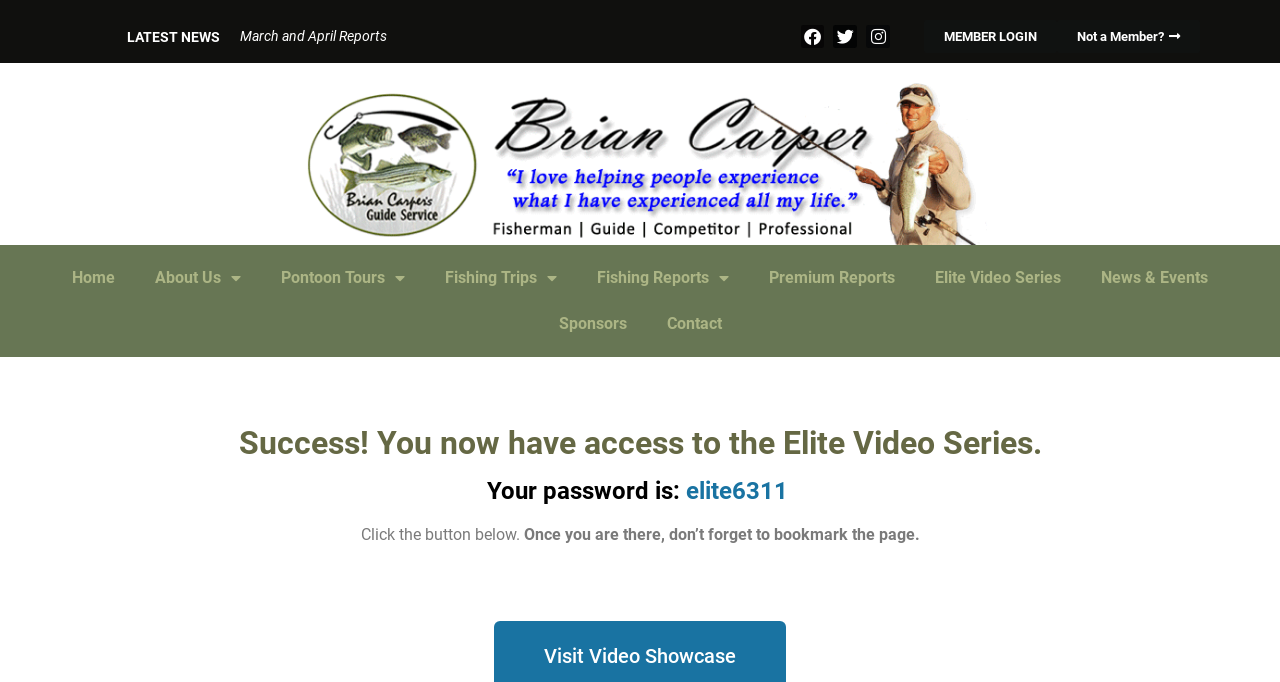How many menu items are there in the navigation bar?
Please use the visual content to give a single word or phrase answer.

8